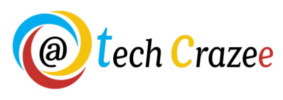What type of content does the platform focus on?
Provide a fully detailed and comprehensive answer to the question.

The platform represented by the logo of Tech Crazee focuses on delivering the latest technology updates, trends, and insights, appealing to a diverse audience interested in tech-related topics.